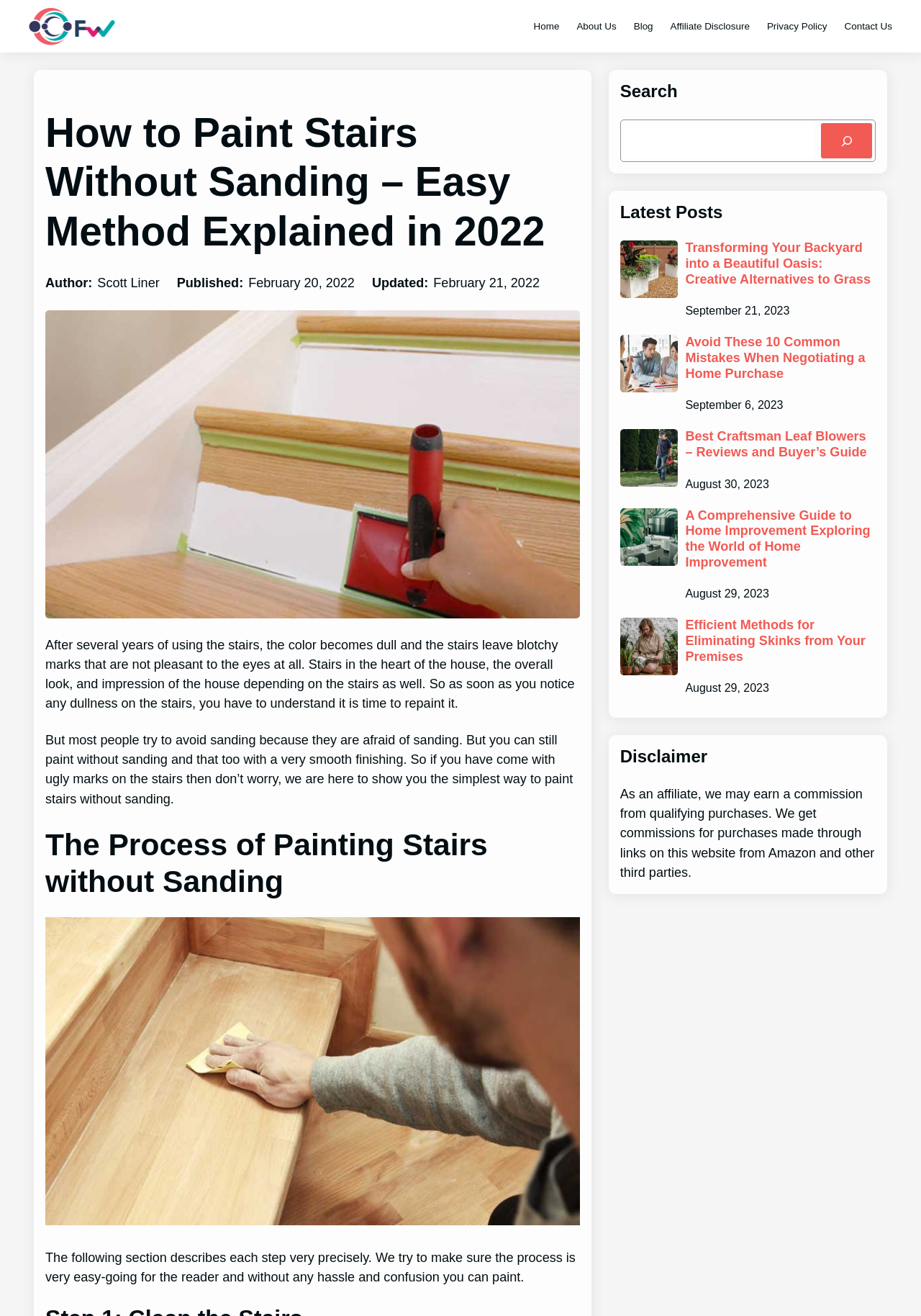Show me the bounding box coordinates of the clickable region to achieve the task as per the instruction: "Search for something".

[0.677, 0.094, 0.884, 0.121]